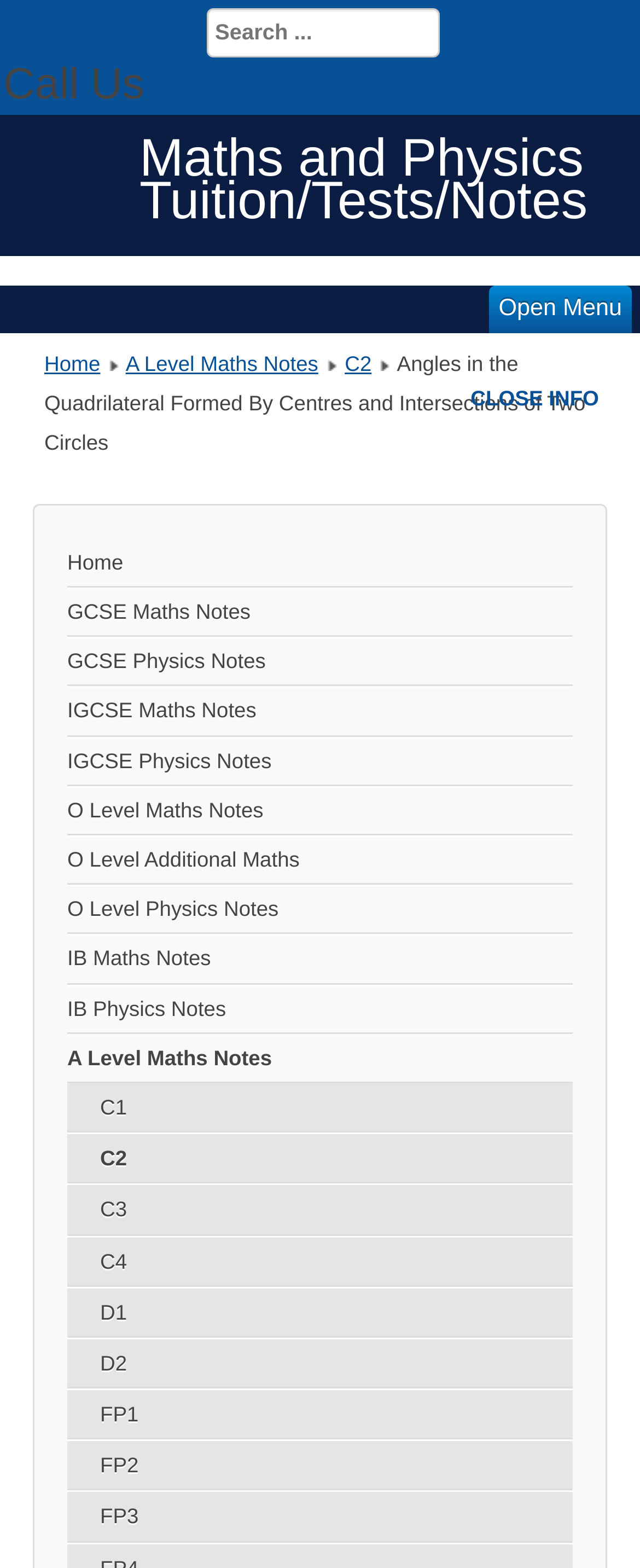Extract the bounding box coordinates for the UI element described as: "Home".

[0.069, 0.224, 0.157, 0.24]